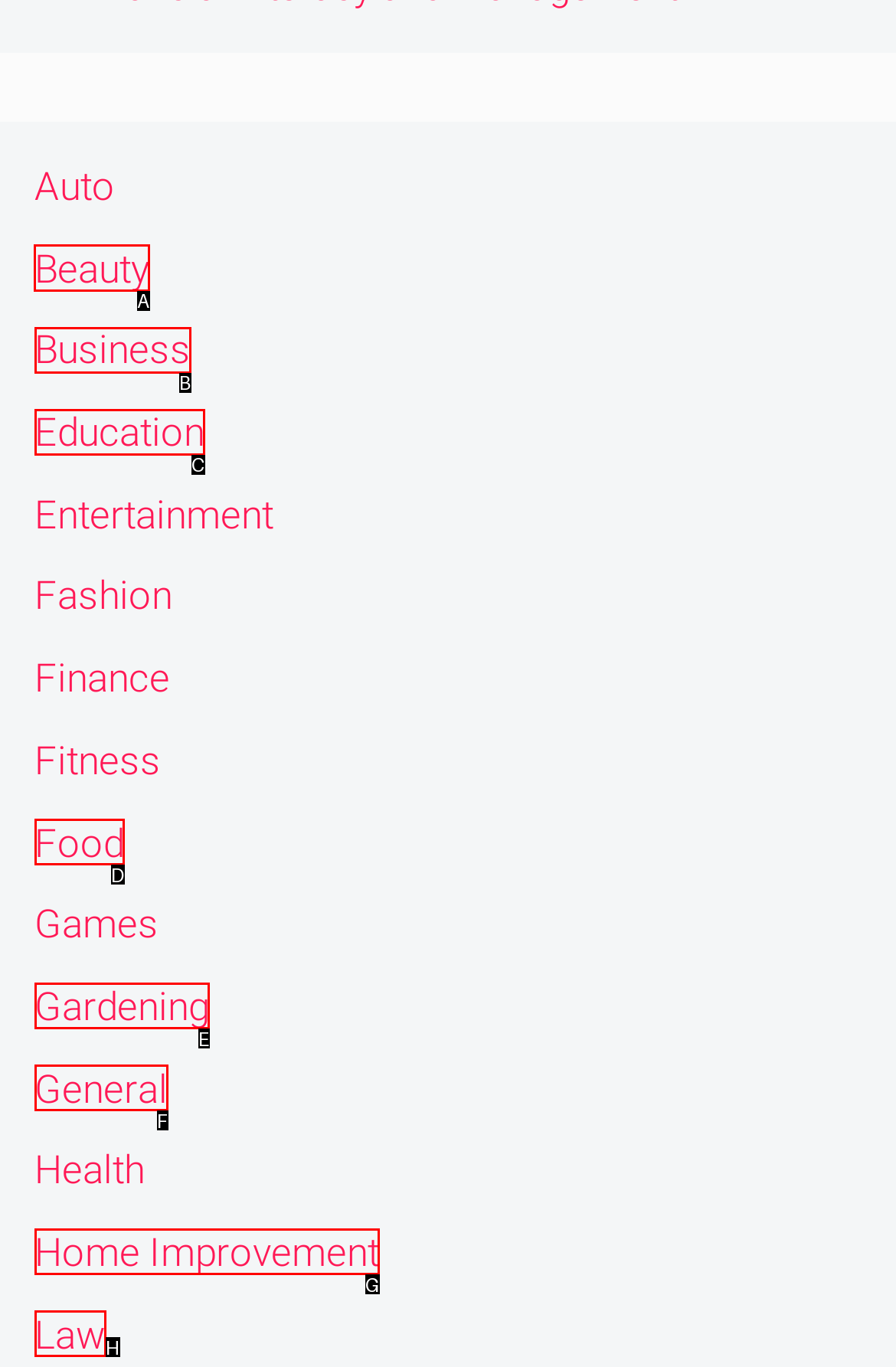Identify the letter of the UI element needed to carry out the task: visit Beauty page
Reply with the letter of the chosen option.

A